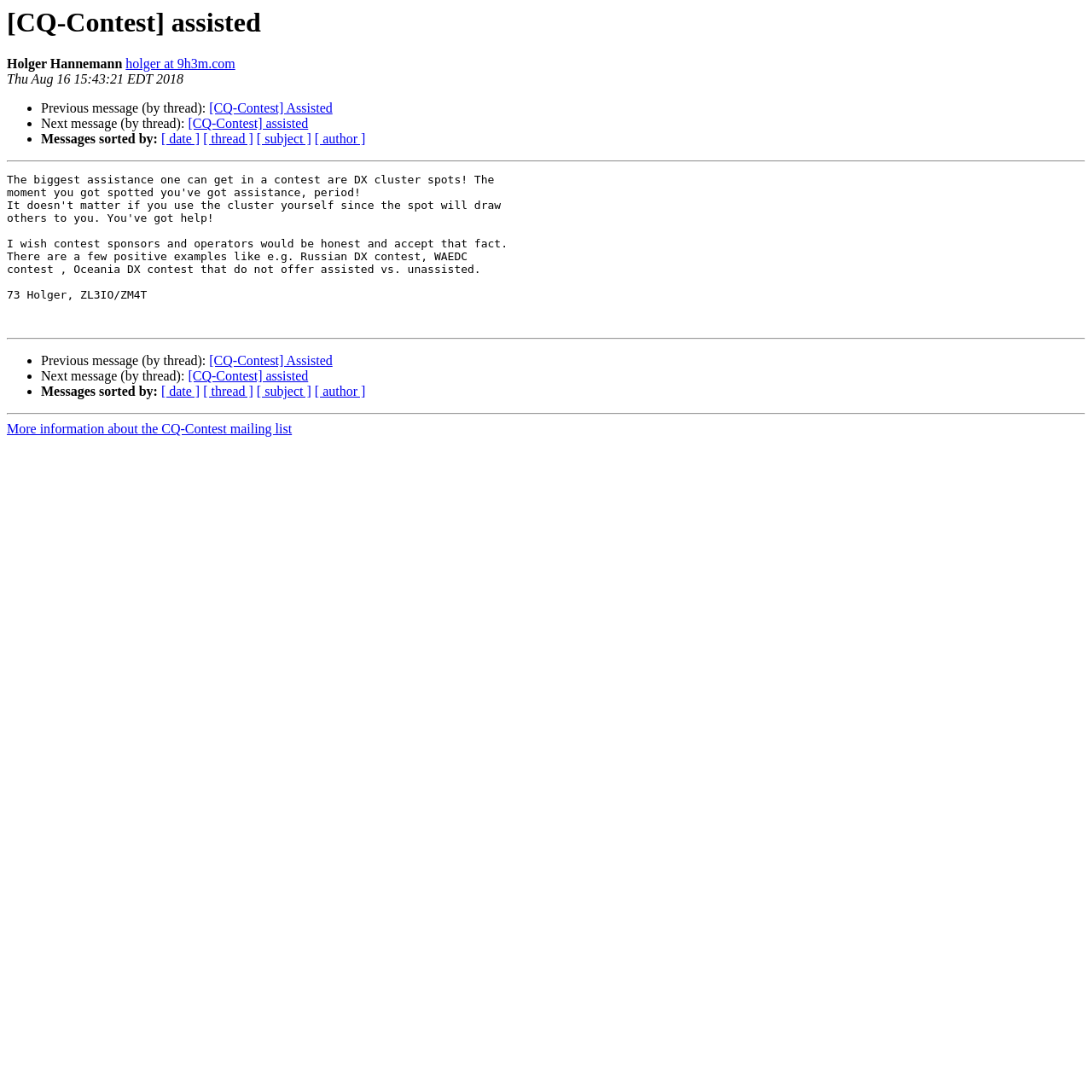Based on the element description [CQ-Contest] Assisted, identify the bounding box of the UI element in the given webpage screenshot. The coordinates should be in the format (top-left x, top-left y, bottom-right x, bottom-right y) and must be between 0 and 1.

[0.192, 0.324, 0.304, 0.337]